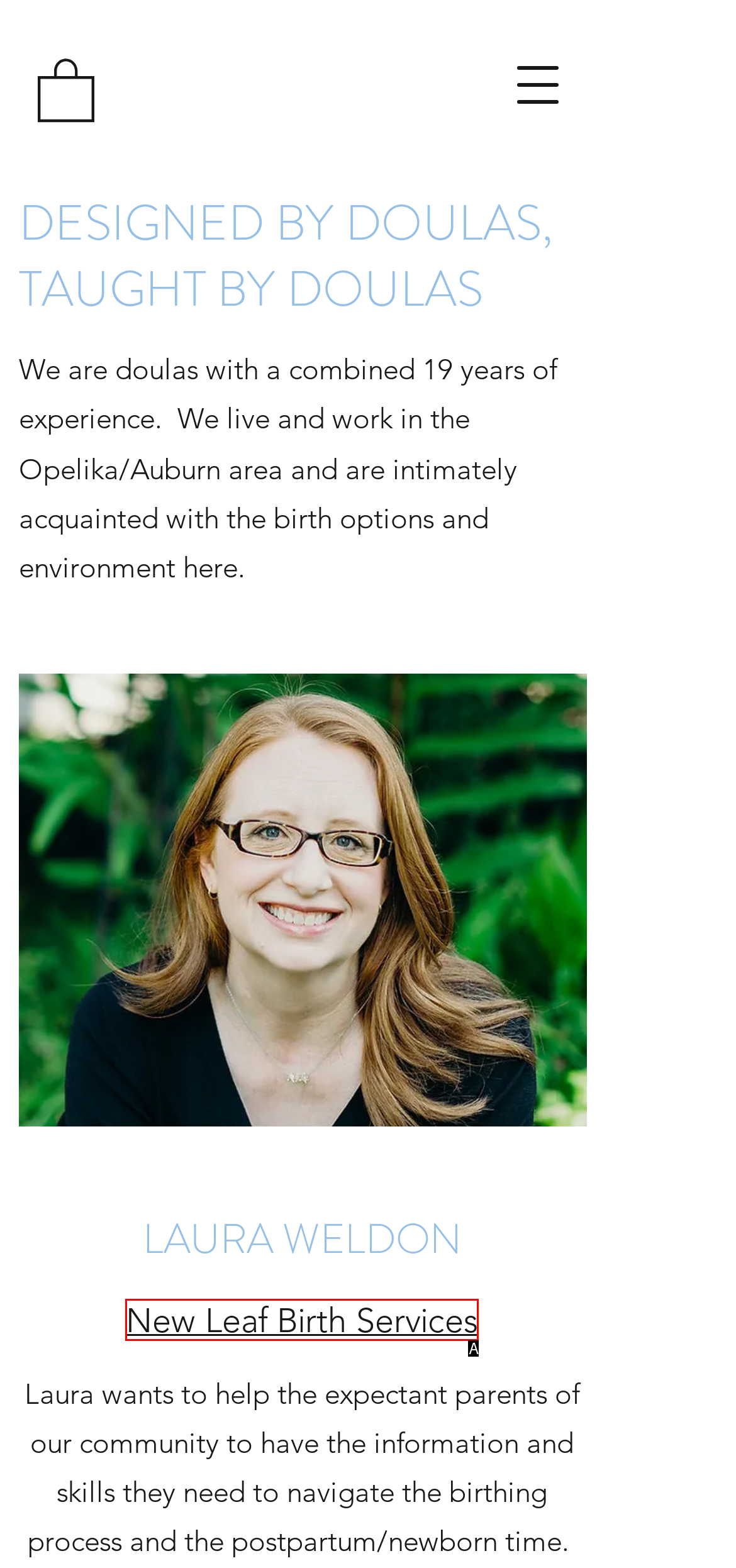Identify the letter corresponding to the UI element that matches this description: Youtube
Answer using only the letter from the provided options.

None